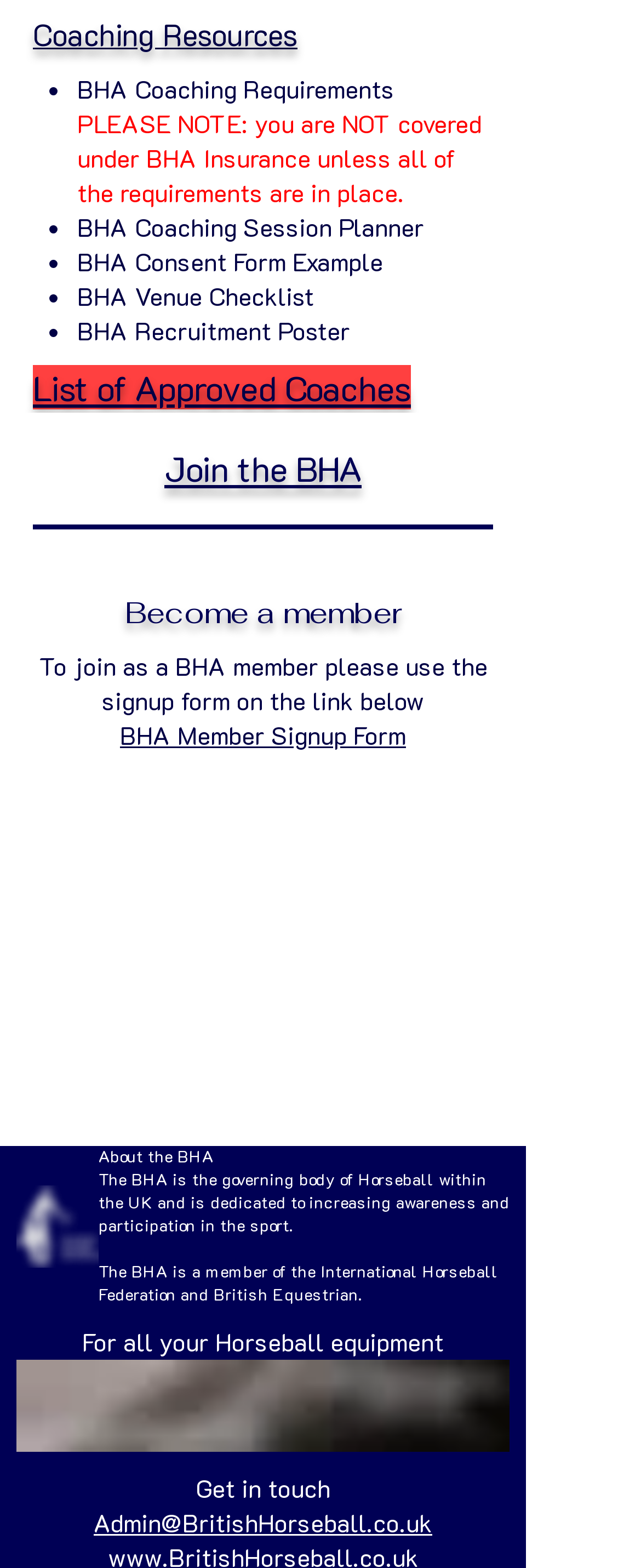Please identify the bounding box coordinates for the region that you need to click to follow this instruction: "Join the BHA".

[0.256, 0.285, 0.564, 0.313]